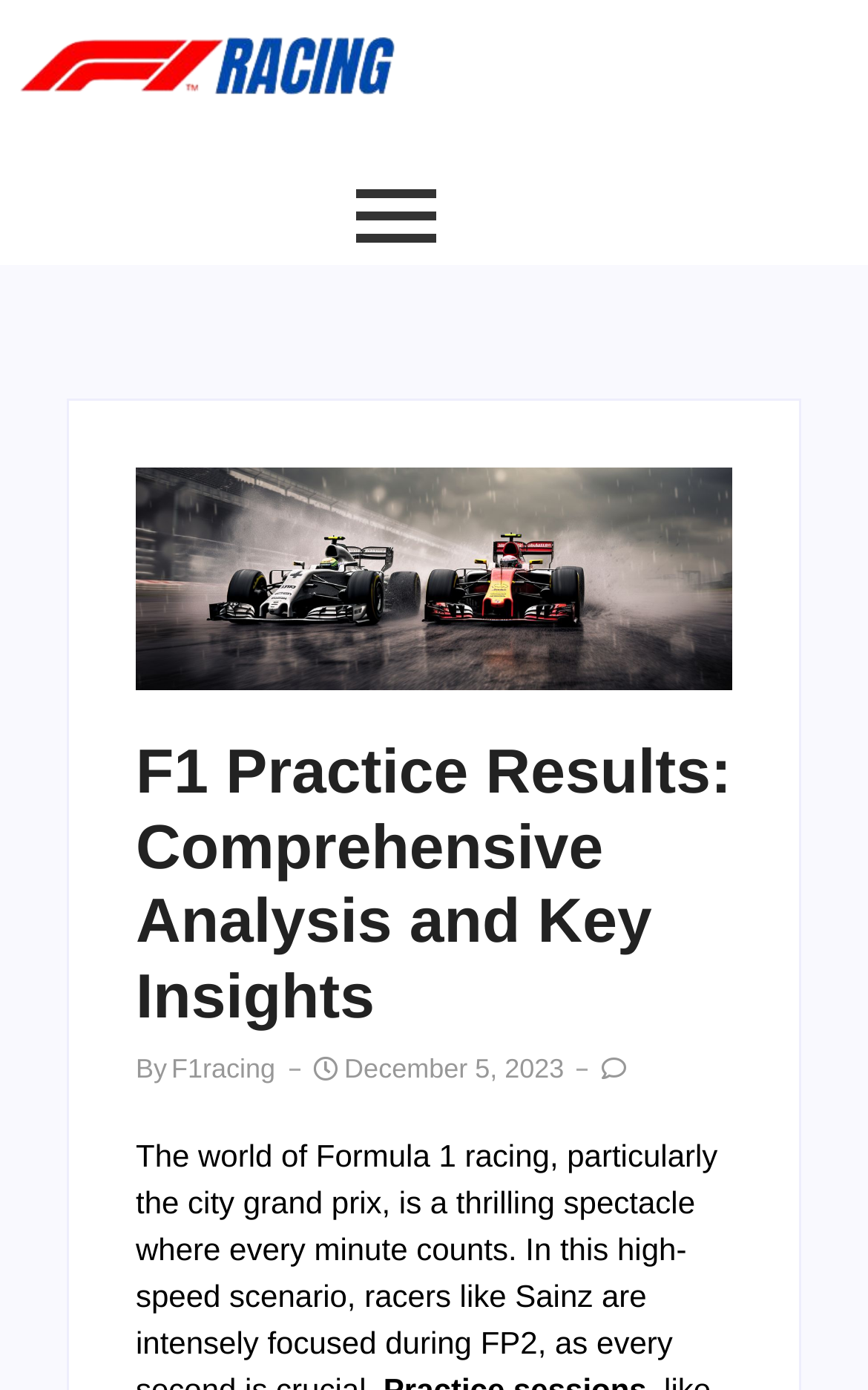Please provide the main heading of the webpage content.

F1 Practice Results: Comprehensive Analysis and Key Insights